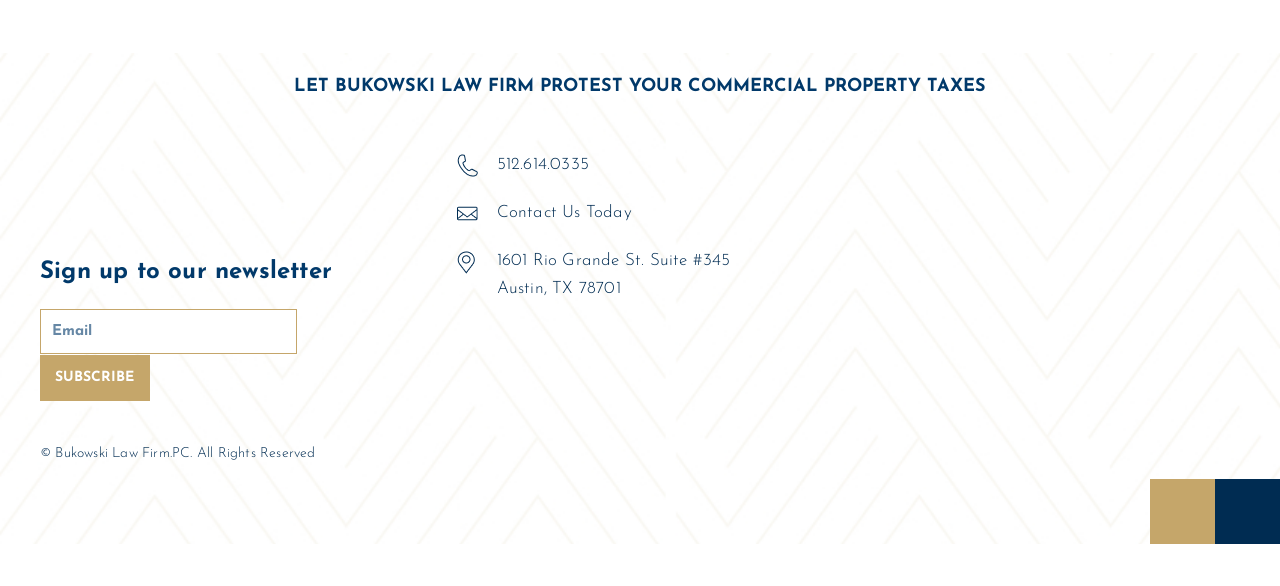Determine the bounding box coordinates of the target area to click to execute the following instruction: "Click the 'Contact Us Today' link."

[0.388, 0.348, 0.494, 0.377]